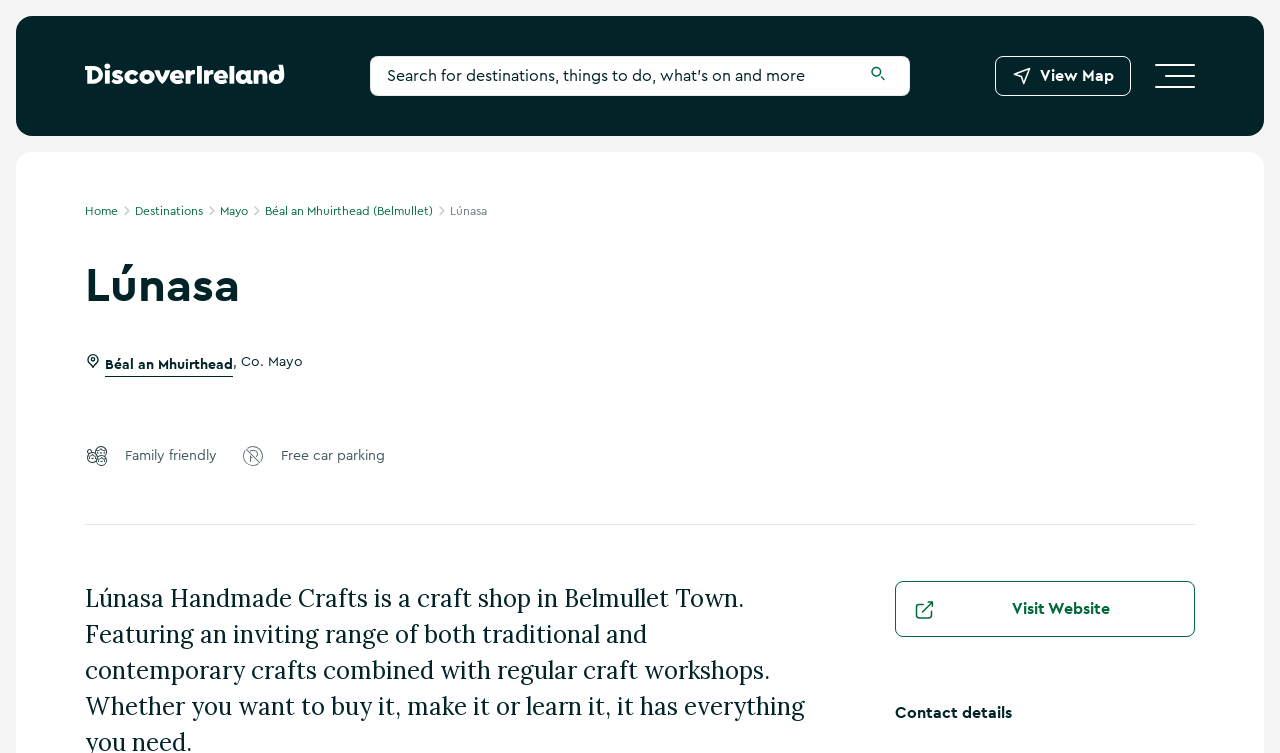Examine the image and give a thorough answer to the following question:
What can you do on the top right corner of the webpage?

I found the answer by looking at the top right corner of the webpage, where there is a button that says 'Open navigation', indicating that you can open the navigation menu by clicking on it.